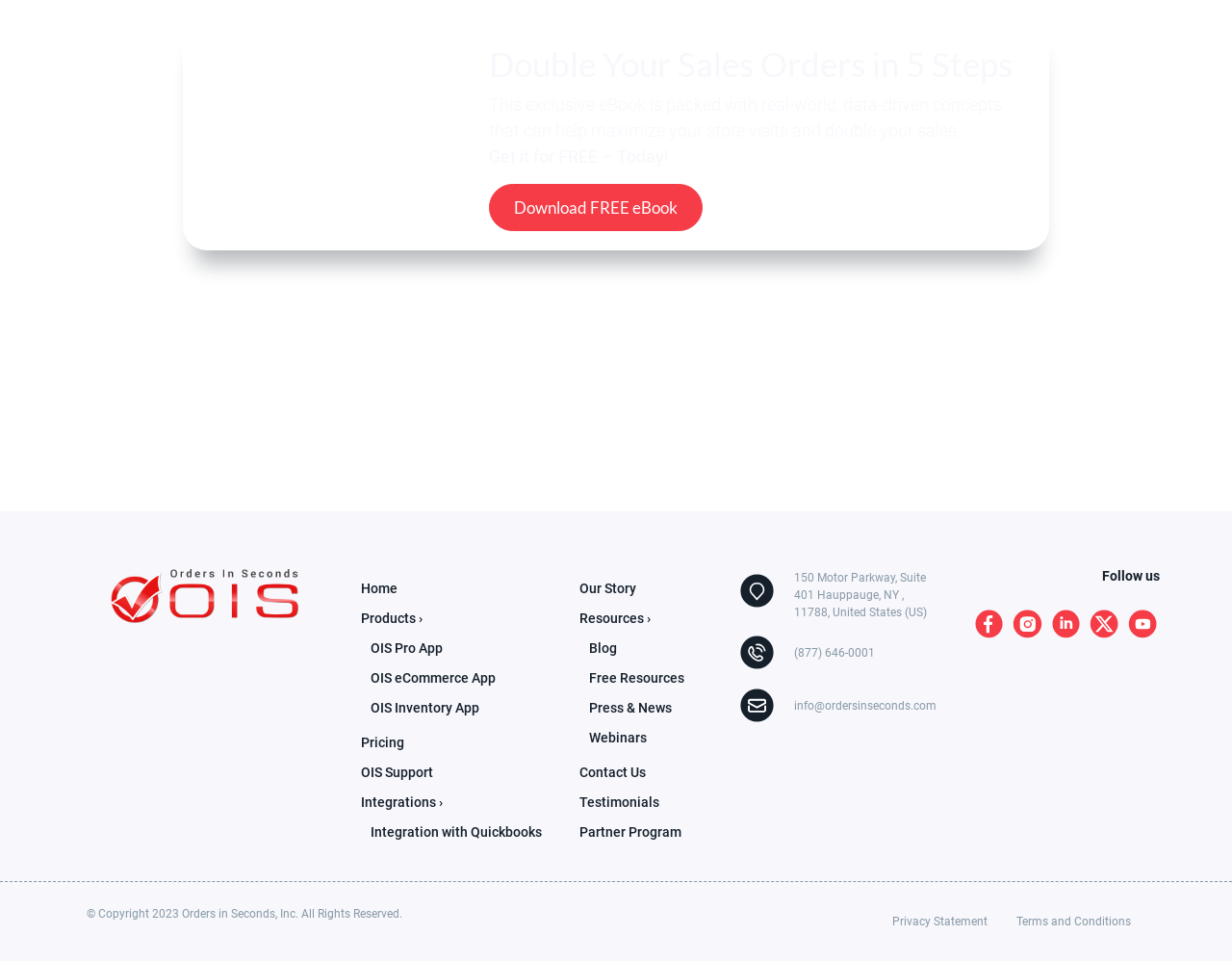Provide the bounding box coordinates of the HTML element described by the text: "OIS Support".

[0.293, 0.794, 0.455, 0.815]